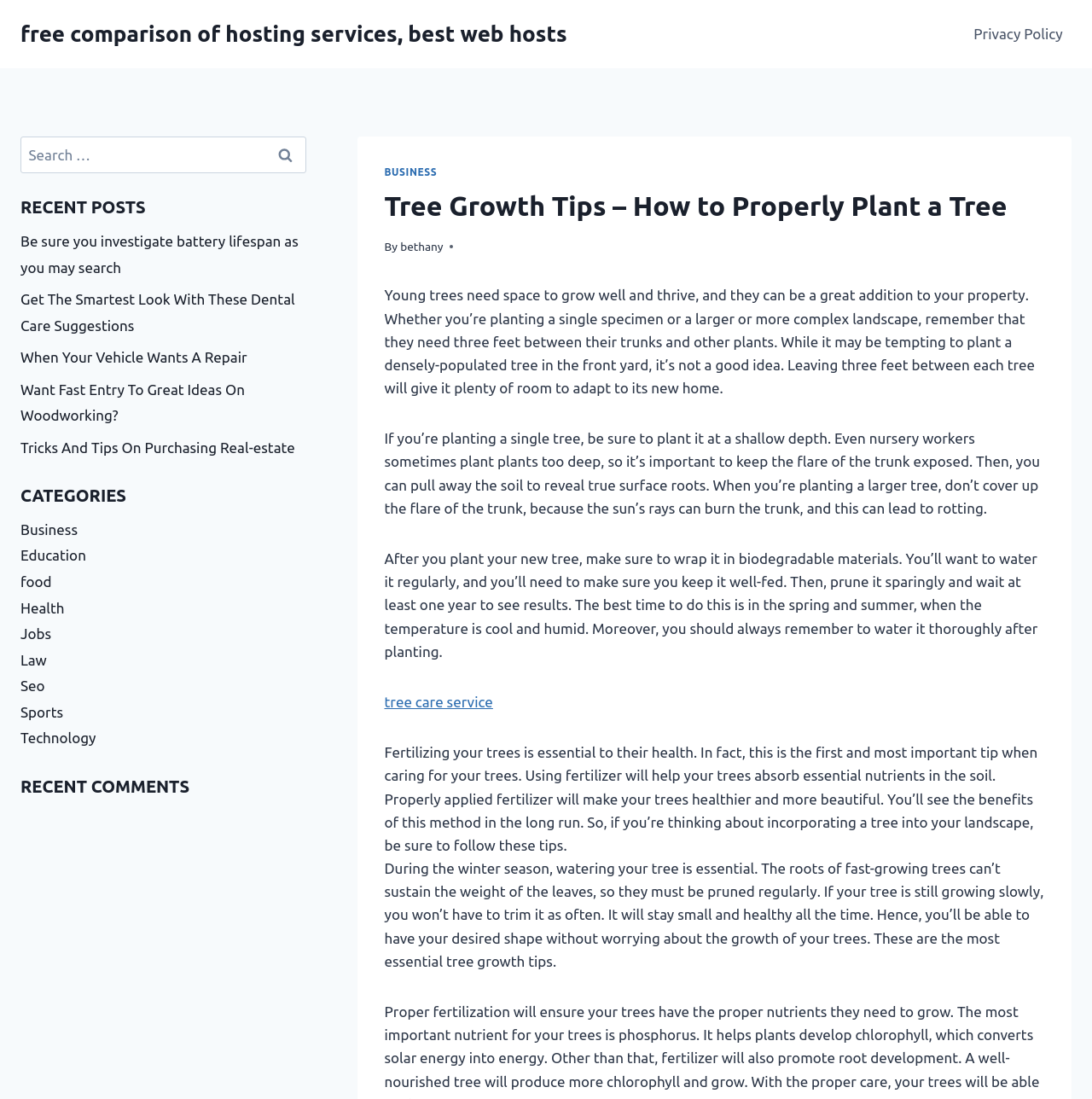Using the element description: "parent_node: Search for: value="Search"", determine the bounding box coordinates for the specified UI element. The coordinates should be four float numbers between 0 and 1, [left, top, right, bottom].

[0.241, 0.124, 0.28, 0.157]